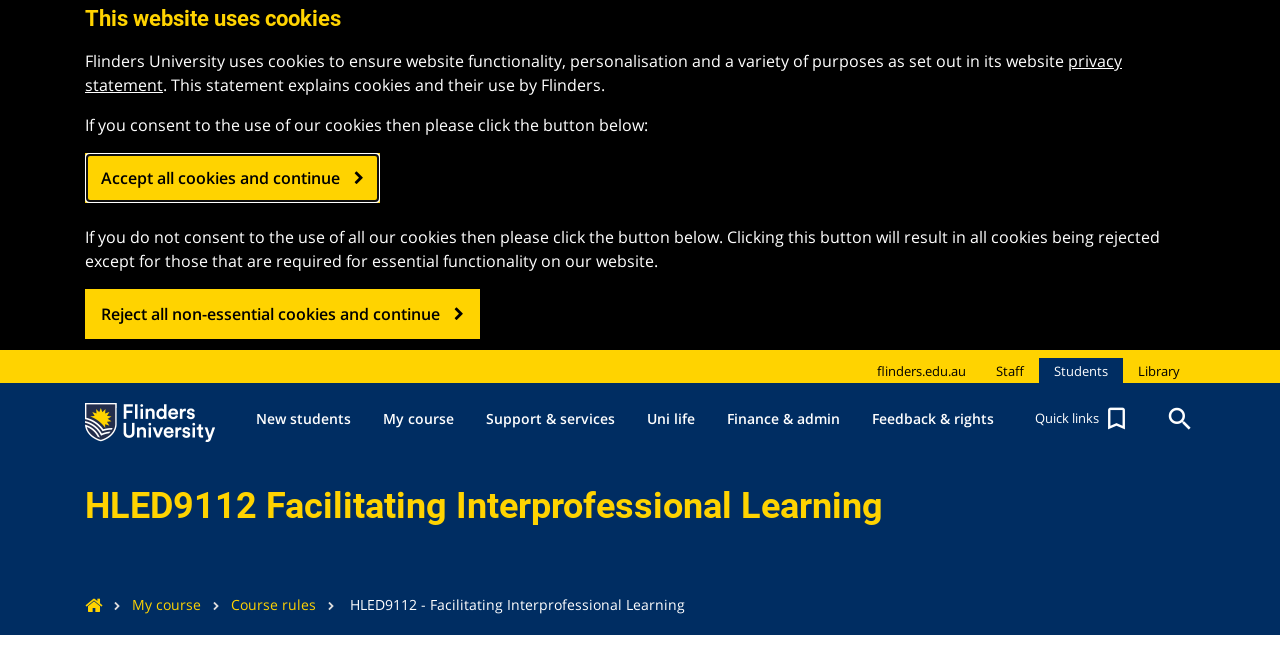How many links are there in the top navigation bar?
Examine the screenshot and reply with a single word or phrase.

5